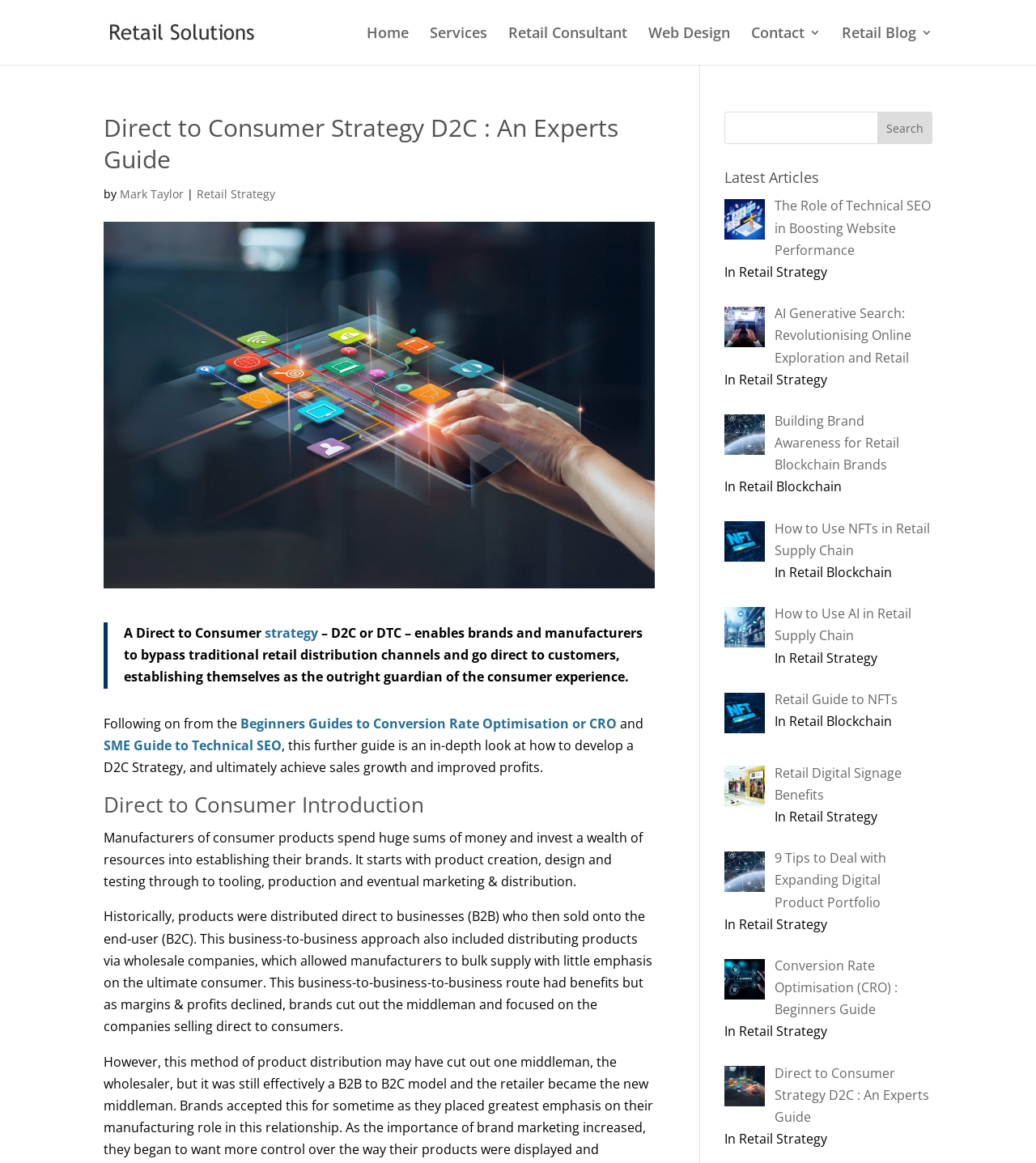Identify the bounding box coordinates of the HTML element based on this description: "alt="Retail Solutions | Retail Consultants"".

[0.103, 0.019, 0.248, 0.034]